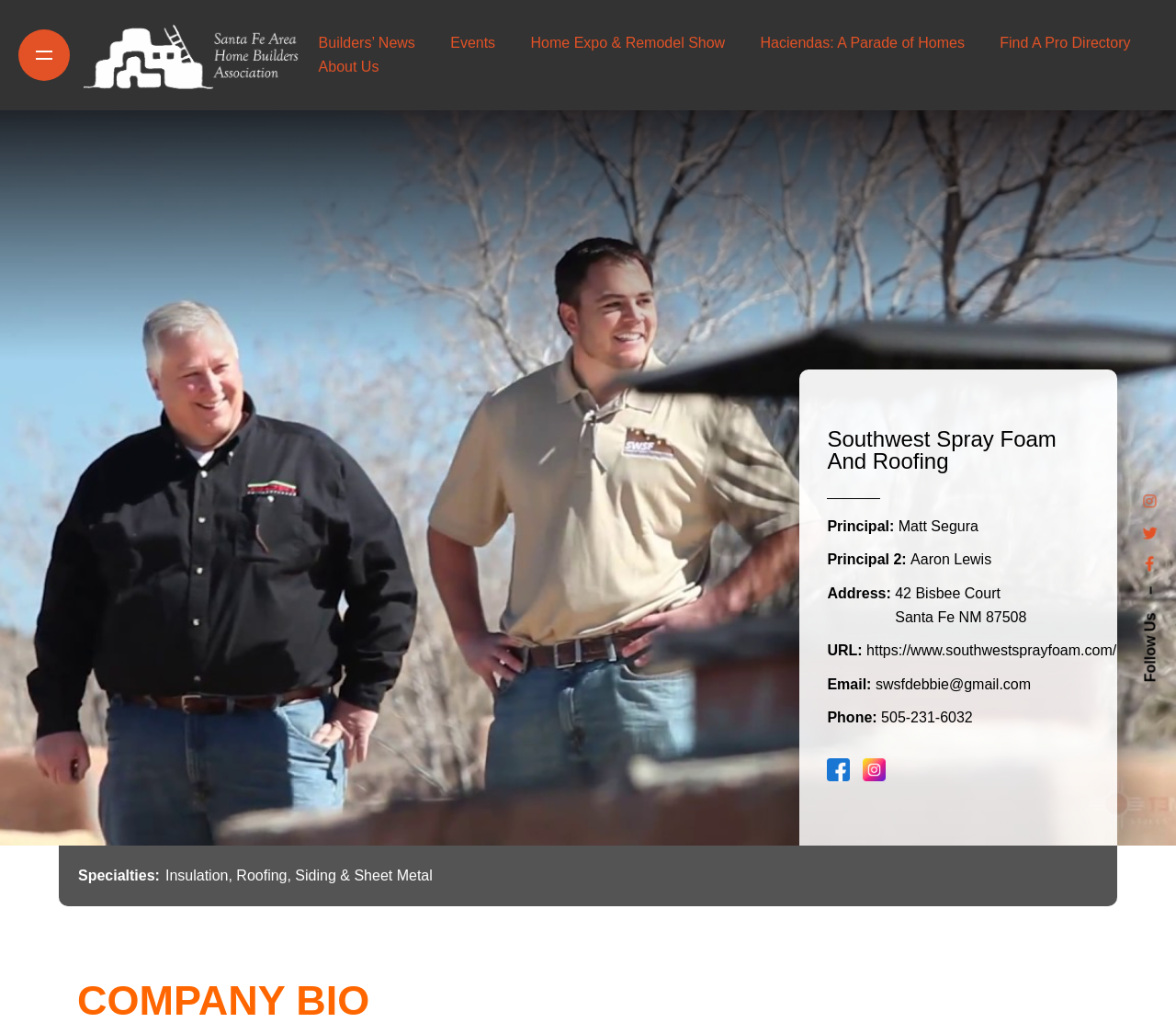Provide the bounding box coordinates of the HTML element this sentence describes: "Home Expo & Remodel Show". The bounding box coordinates consist of four float numbers between 0 and 1, i.e., [left, top, right, bottom].

[0.436, 0.03, 0.632, 0.053]